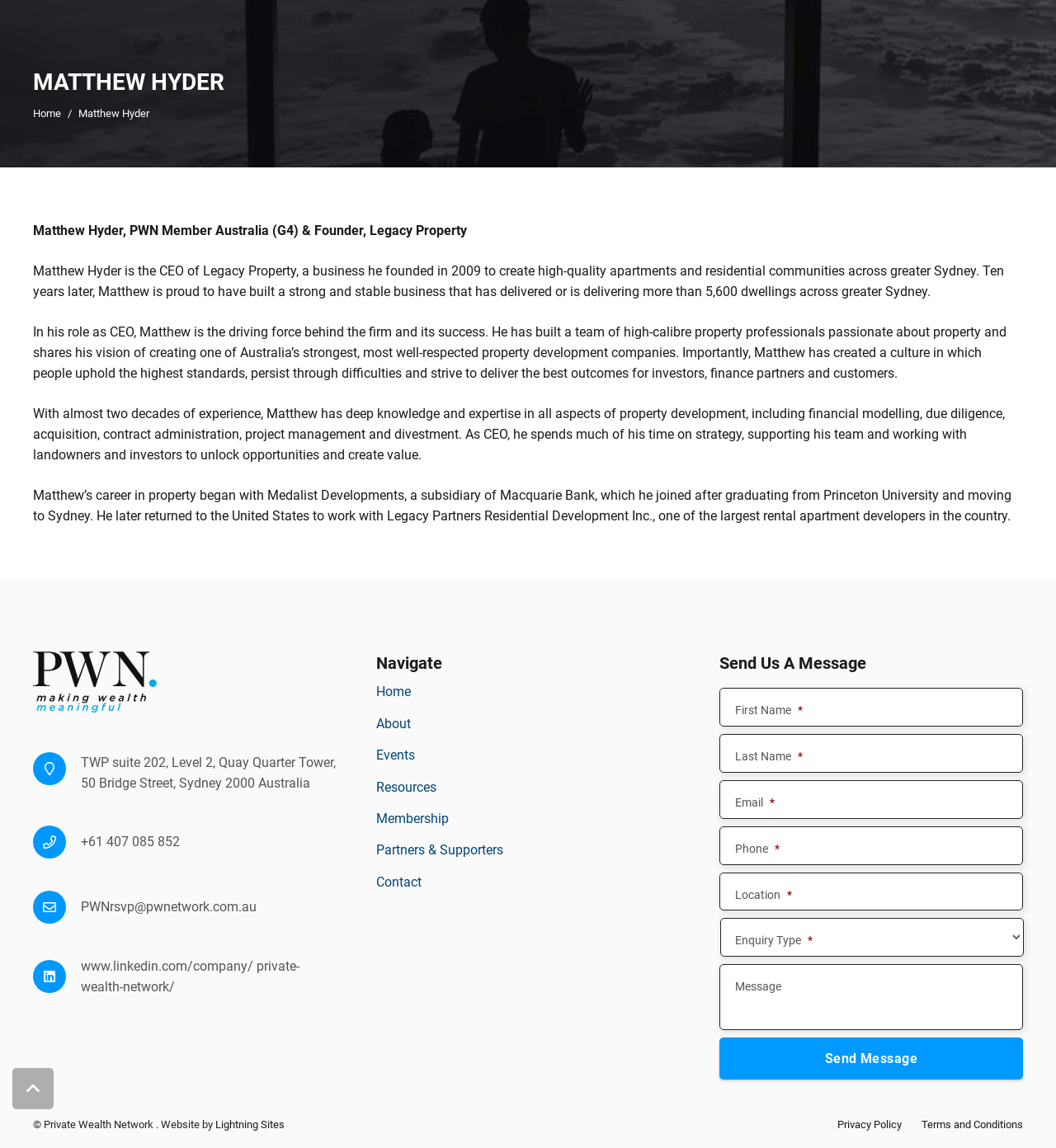Locate the bounding box coordinates of the segment that needs to be clicked to meet this instruction: "Navigate to the About page".

[0.356, 0.623, 0.389, 0.637]